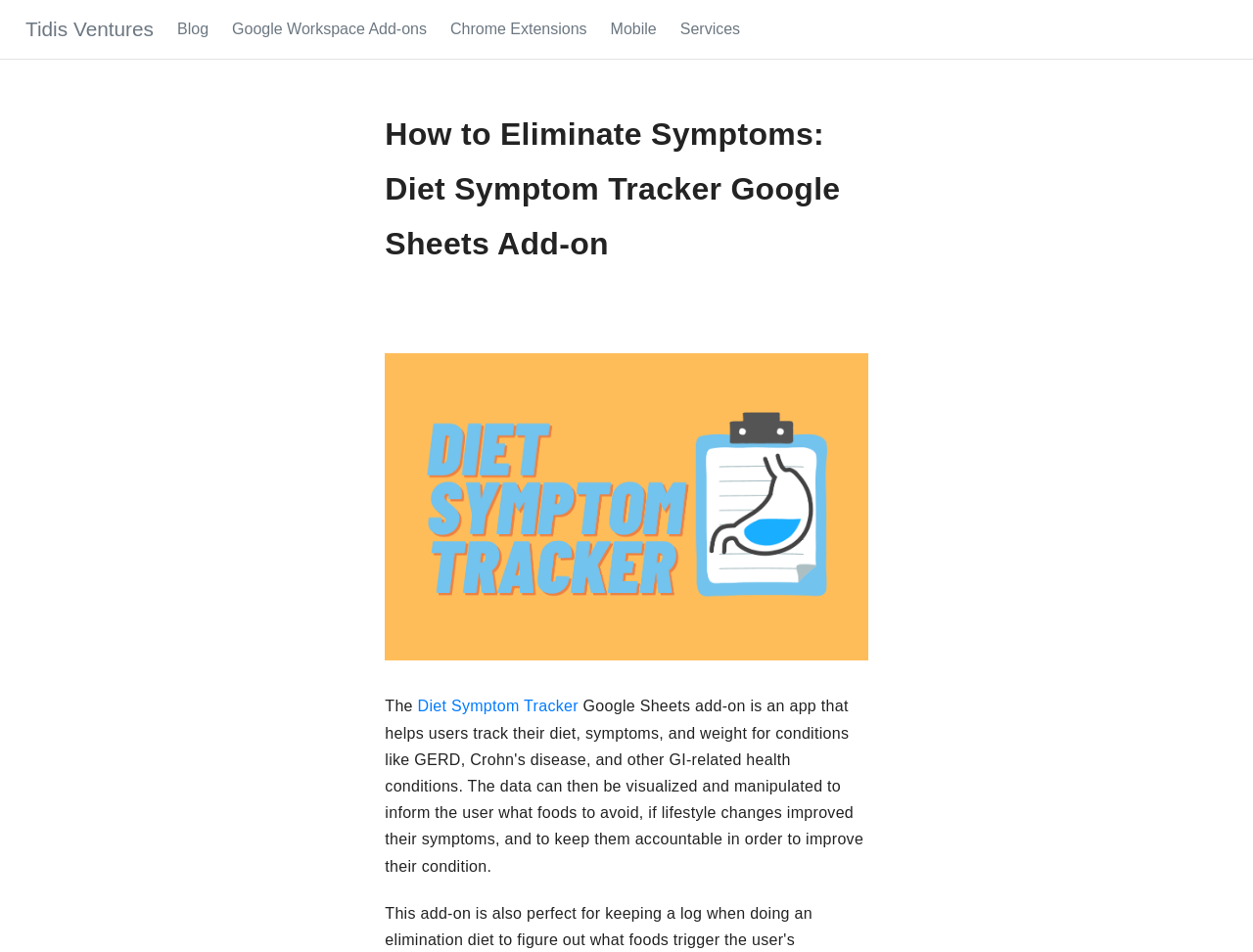What is the title or heading displayed on the webpage?

How to Eliminate Symptoms: Diet Symptom Tracker Google Sheets Add-on